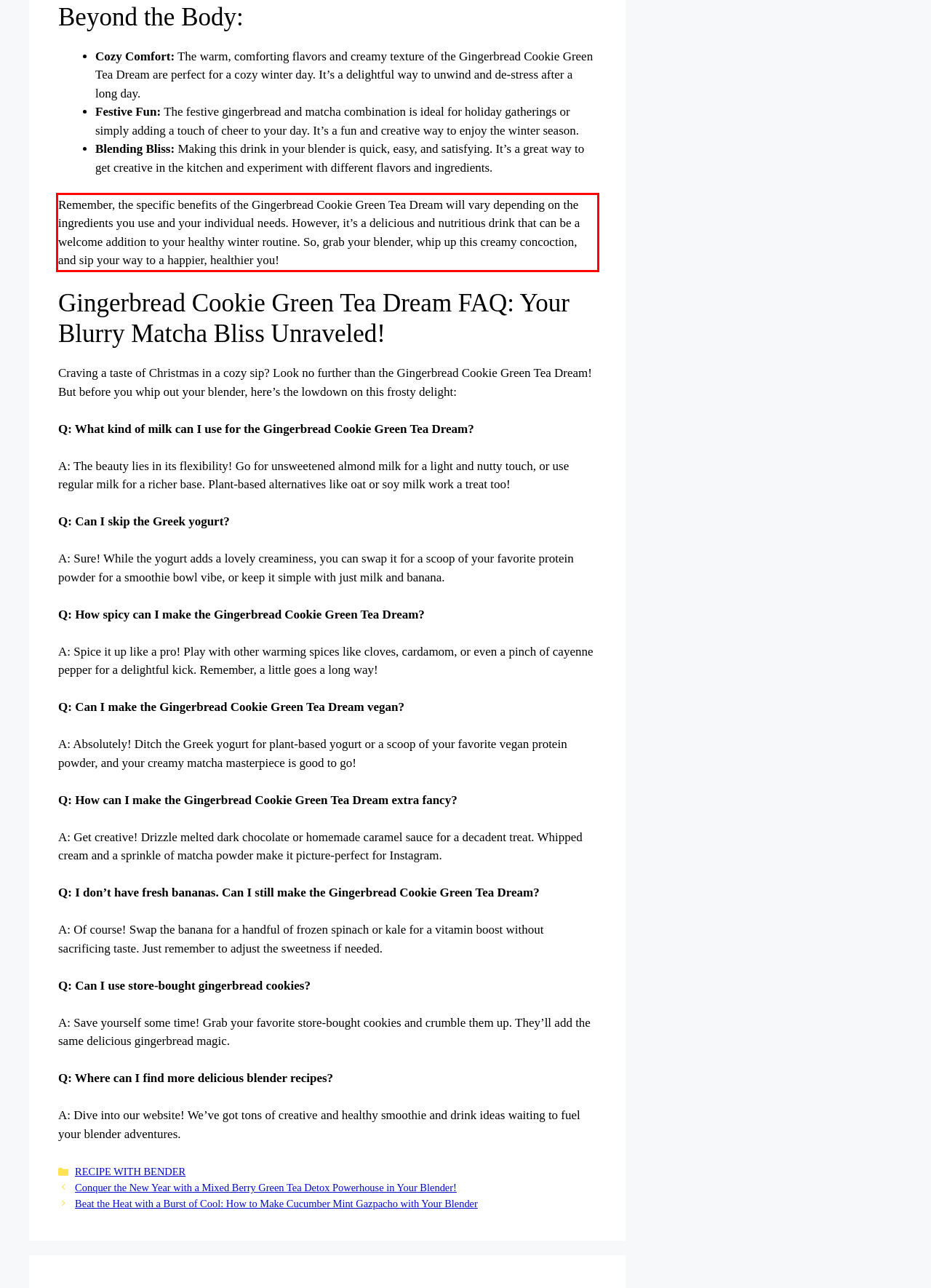Within the provided webpage screenshot, find the red rectangle bounding box and perform OCR to obtain the text content.

Remember, the specific benefits of the Gingerbread Cookie Green Tea Dream will vary depending on the ingredients you use and your individual needs. However, it’s a delicious and nutritious drink that can be a welcome addition to your healthy winter routine. So, grab your blender, whip up this creamy concoction, and sip your way to a happier, healthier you!